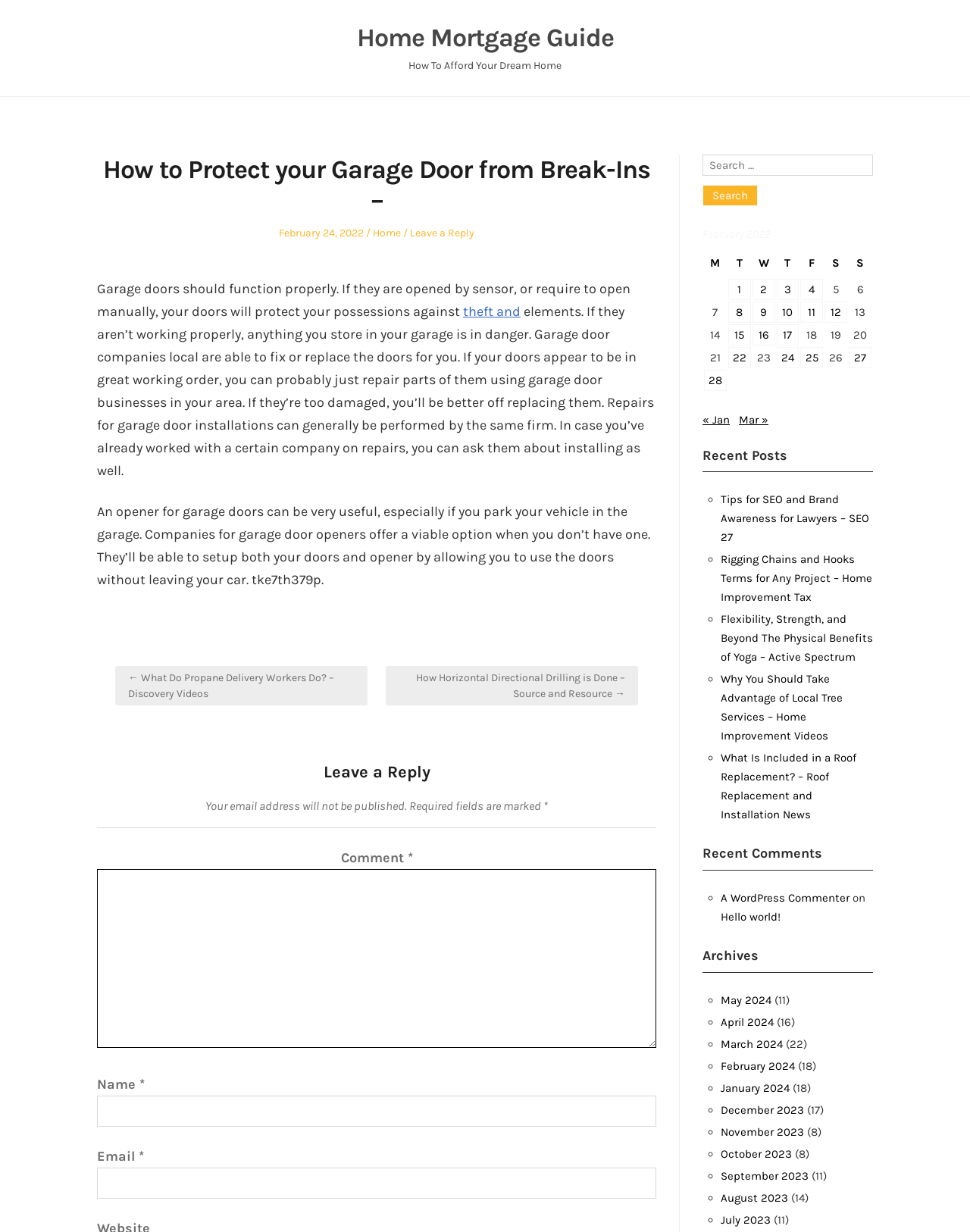Please determine the bounding box coordinates of the element's region to click in order to carry out the following instruction: "Click the 'How to Protect your Garage Door from Break-Ins' link". The coordinates should be four float numbers between 0 and 1, i.e., [left, top, right, bottom].

[0.1, 0.125, 0.677, 0.176]